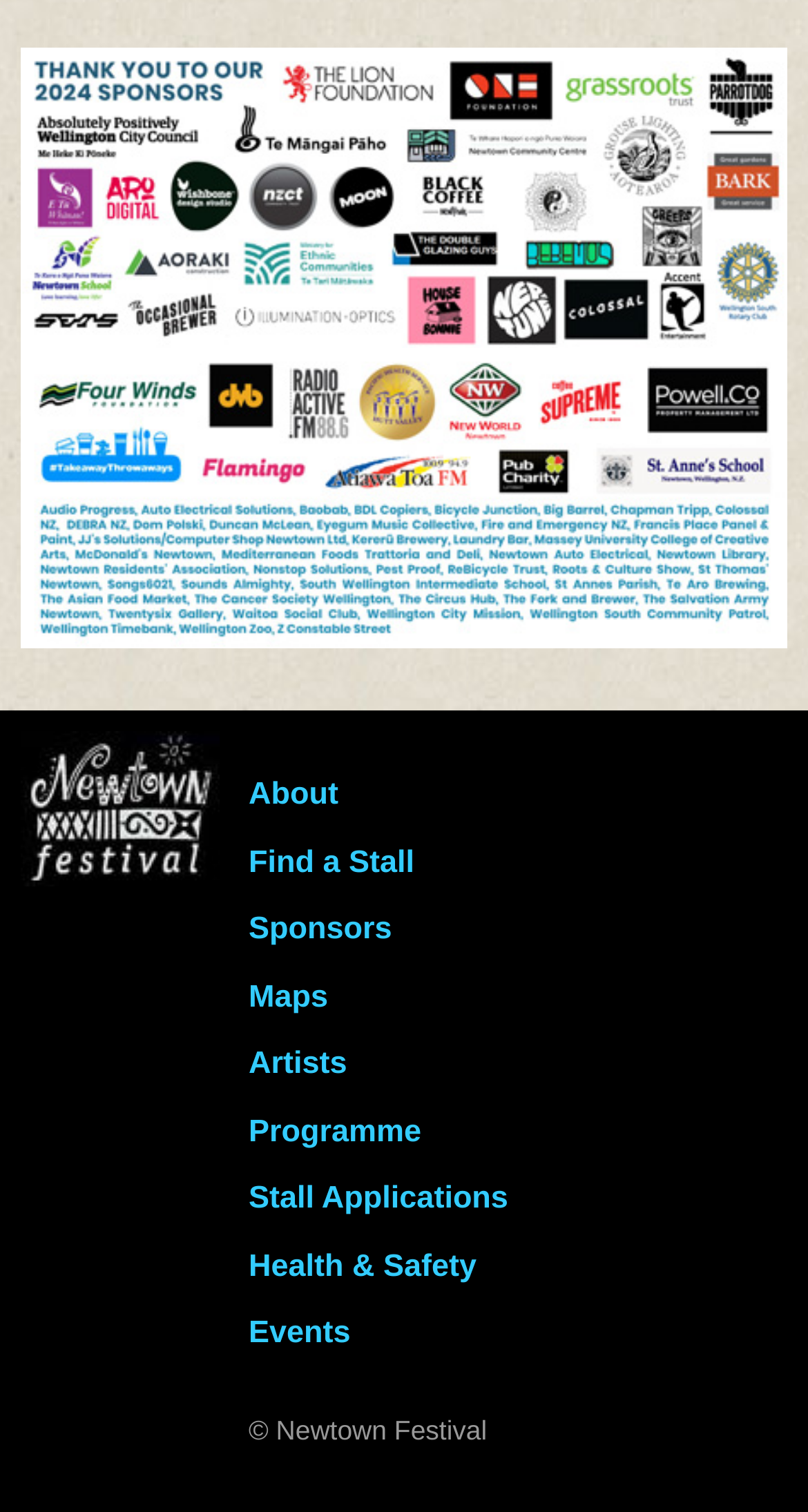Answer the question using only a single word or phrase: 
How many images are on the webpage?

2